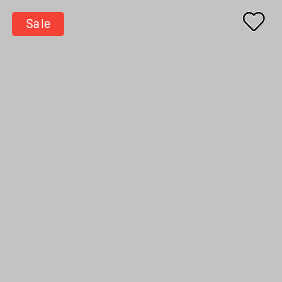Reply to the question below using a single word or brief phrase:
What is the label on the vibrant red button?

Sale